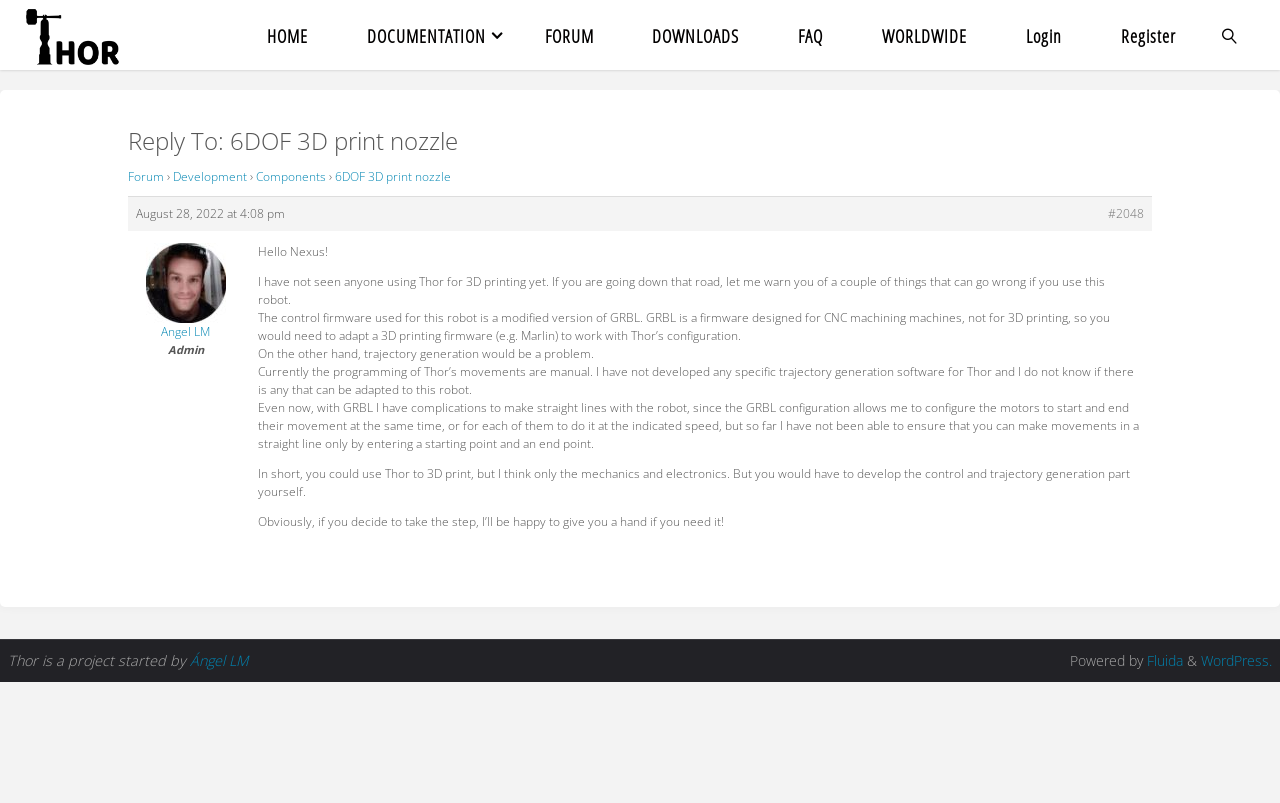Identify the bounding box of the UI element described as follows: "6DOF 3D print nozzle". Provide the coordinates as four float numbers in the range of 0 to 1 [left, top, right, bottom].

[0.262, 0.21, 0.352, 0.231]